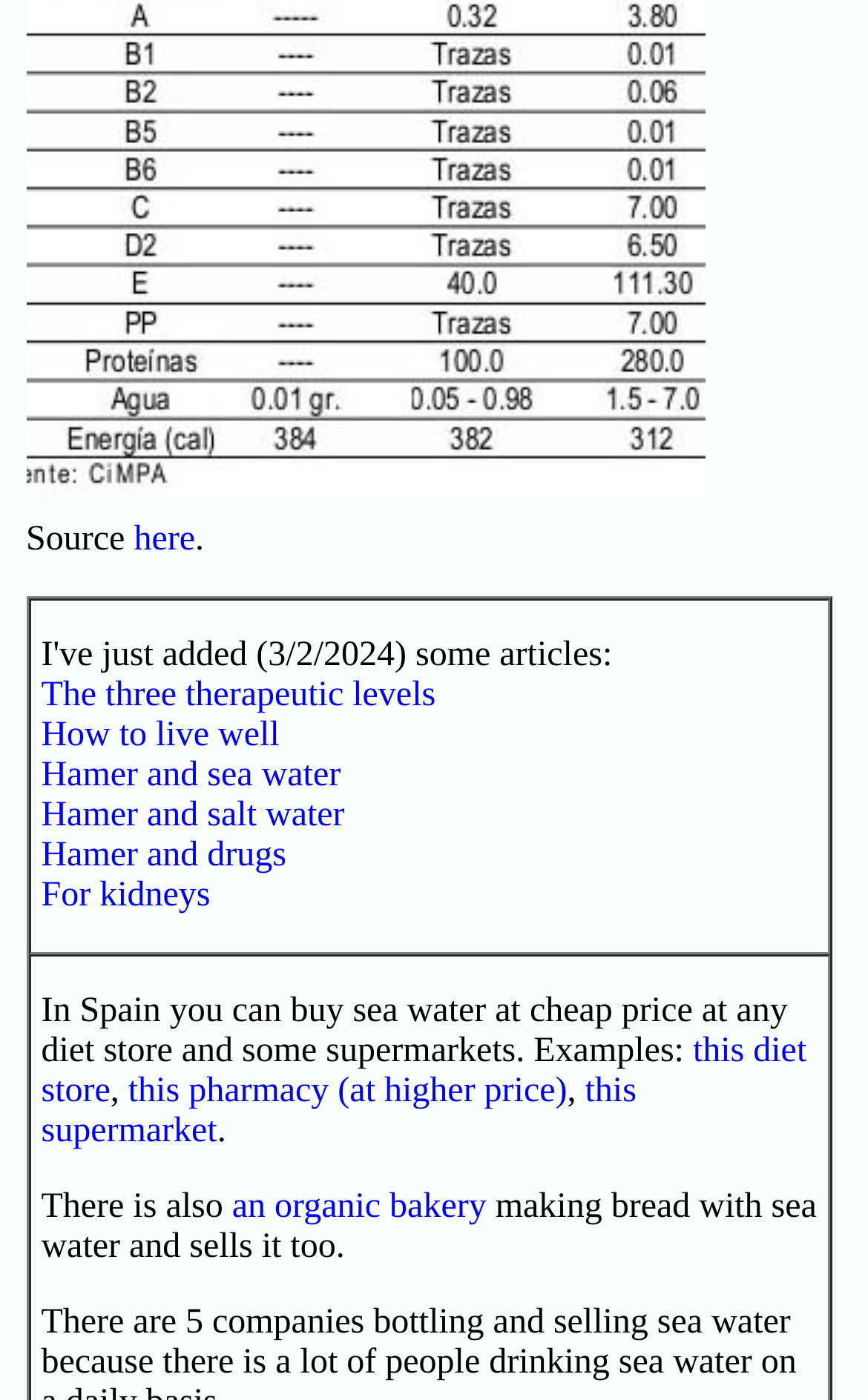Please locate the bounding box coordinates of the region I need to click to follow this instruction: "Go to 'an organic bakery'".

[0.267, 0.849, 0.56, 0.876]